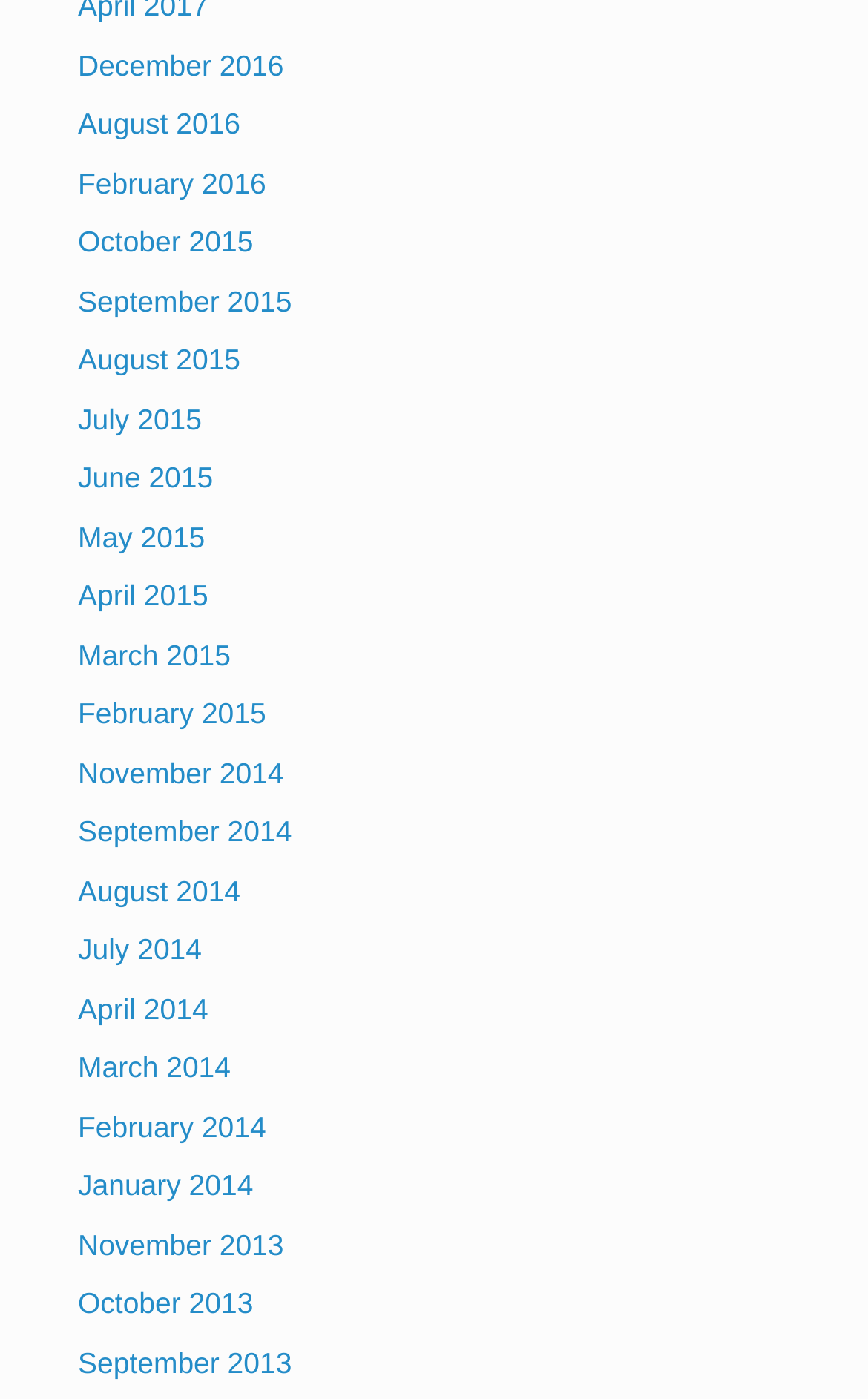Identify the bounding box coordinates of the section to be clicked to complete the task described by the following instruction: "view October 2015". The coordinates should be four float numbers between 0 and 1, formatted as [left, top, right, bottom].

[0.09, 0.161, 0.292, 0.185]